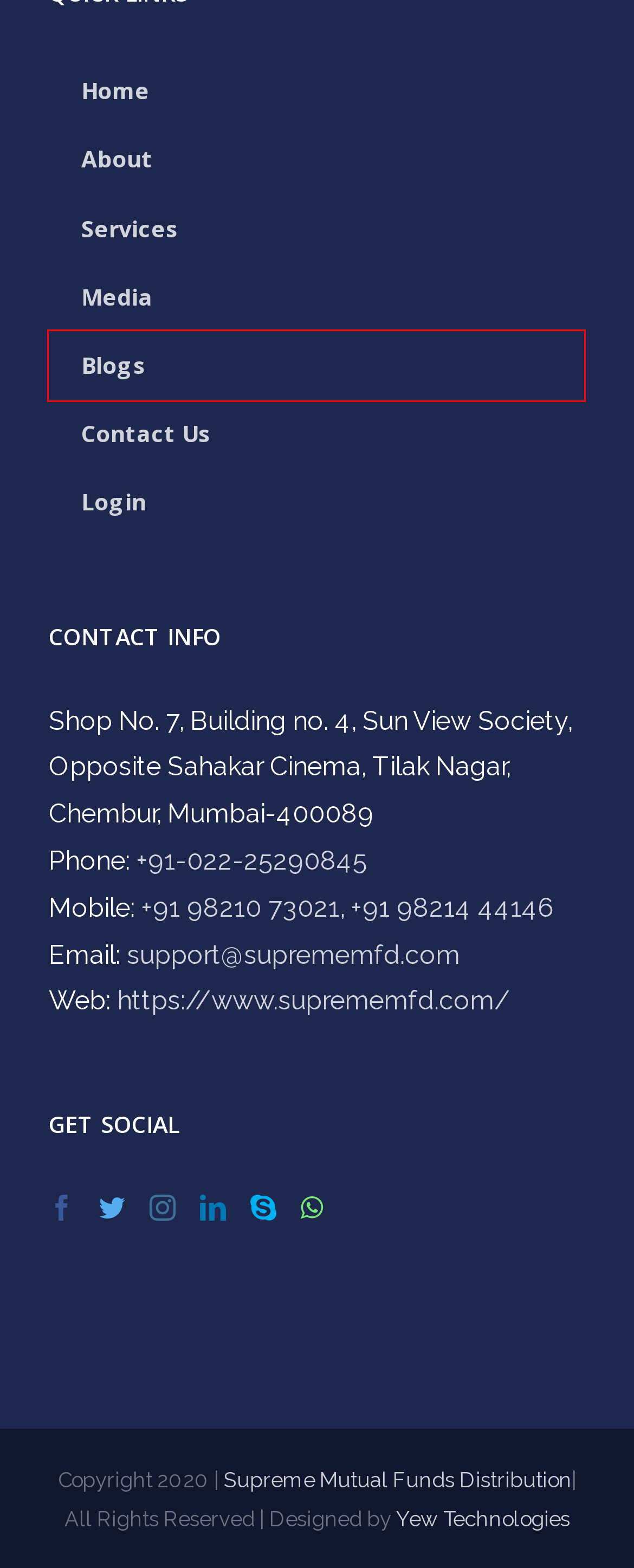You are looking at a webpage screenshot with a red bounding box around an element. Pick the description that best matches the new webpage after interacting with the element in the red bounding box. The possible descriptions are:
A. Blogs – Supreme MFD
B. One Hundred Persuasive Essay Matters – Supreme MFD
C. VK | 登录
D. About – Supreme MFD
E. Services – Supreme MFD
F. Contact Us – Supreme MFD
G. Rent Writers: Forty Eight Locations To Find High-quality, Reliable Freelance Writers – Supreme MFD
H. Best IT Company in Surat | IT Software Company in Surat

A